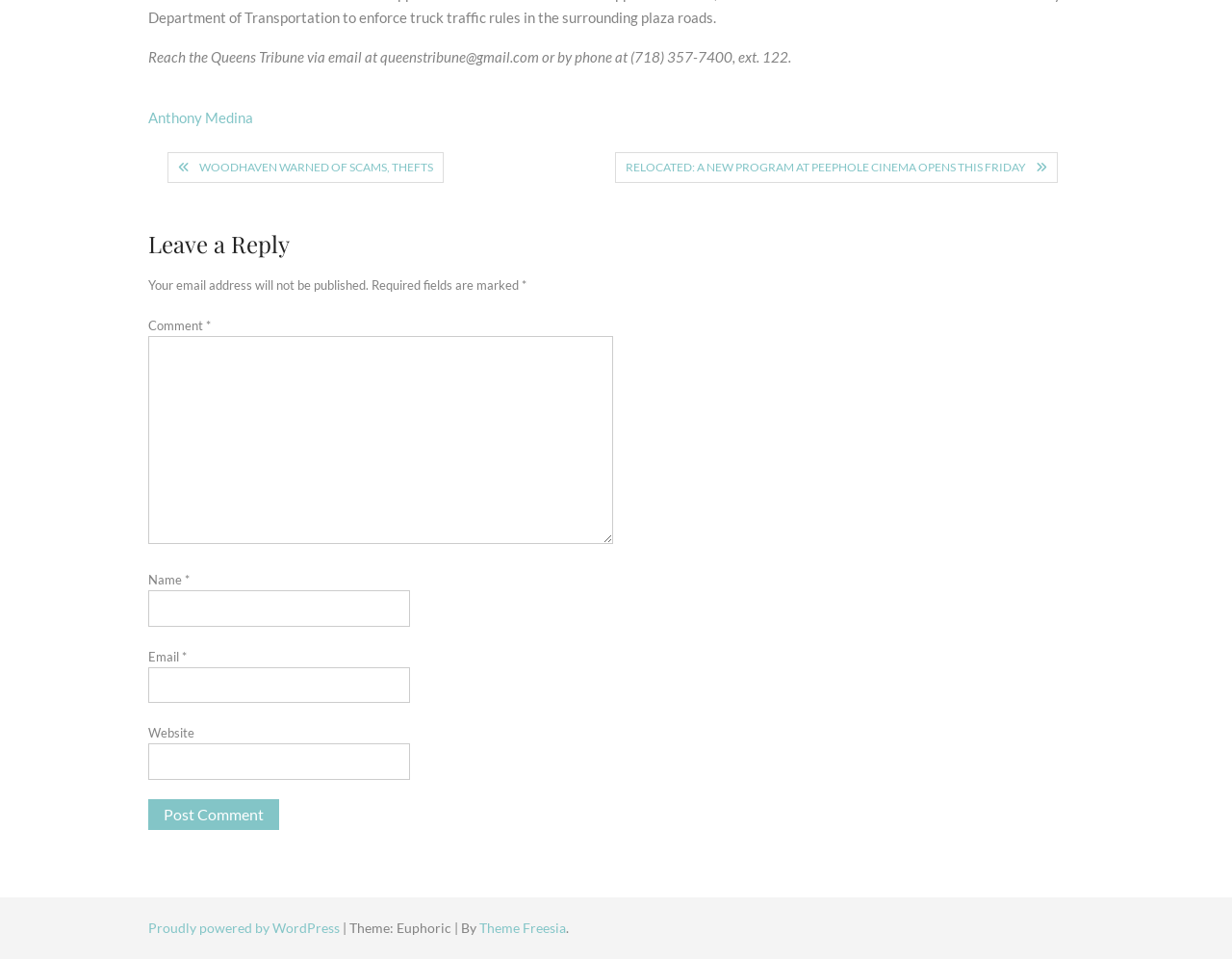Provide the bounding box coordinates of the section that needs to be clicked to accomplish the following instruction: "Click the 'Post Comment' button."

[0.12, 0.833, 0.226, 0.865]